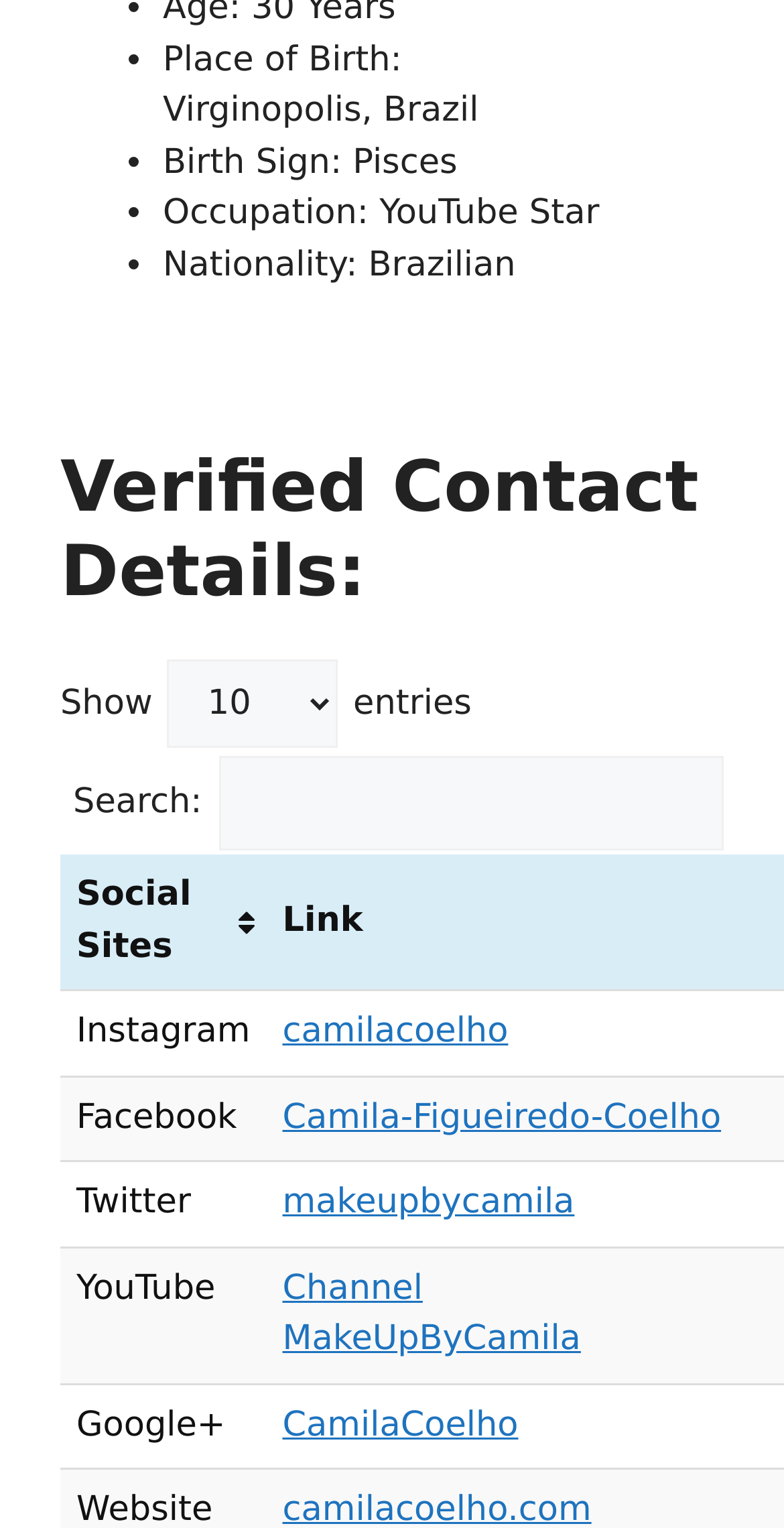Locate the coordinates of the bounding box for the clickable region that fulfills this instruction: "Show contact details".

[0.077, 0.447, 0.208, 0.473]